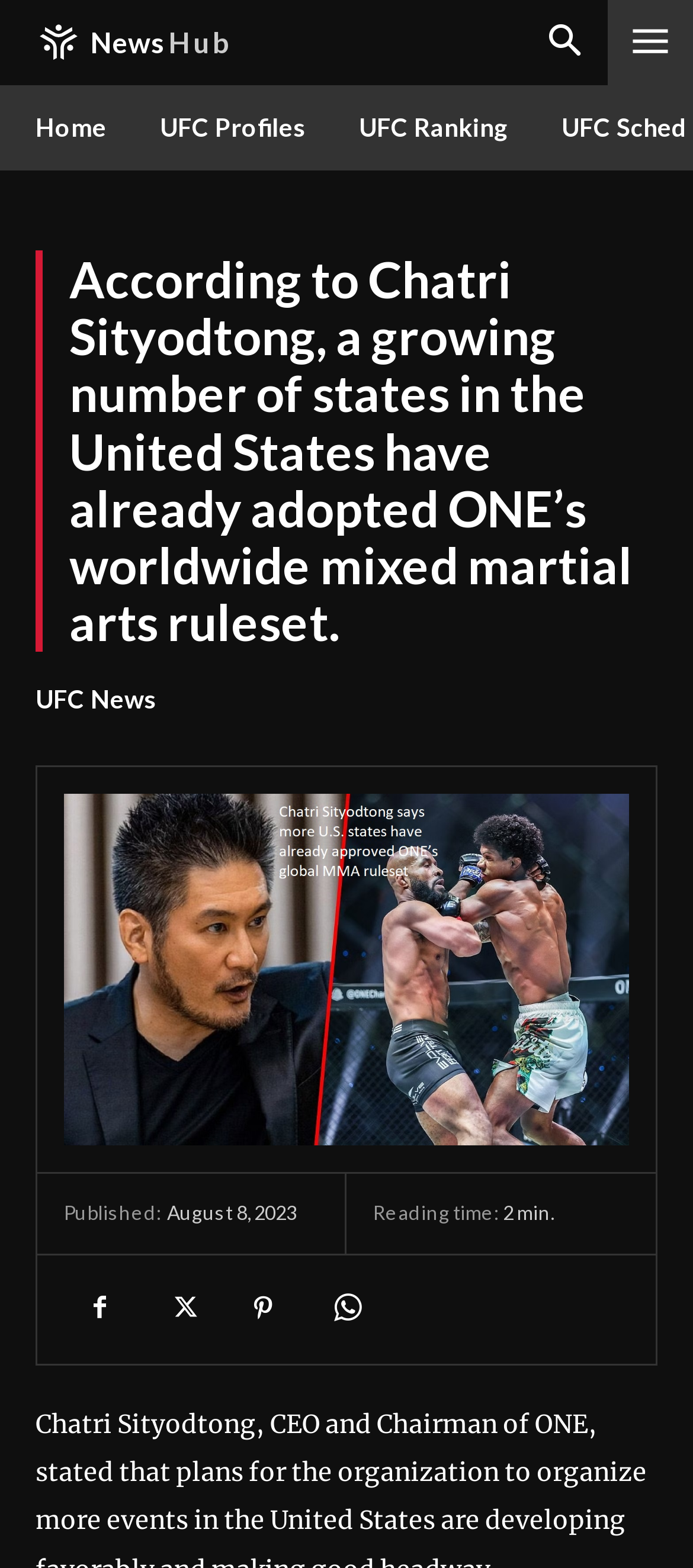Please provide a comprehensive response to the question based on the details in the image: What is the type of martial arts mentioned in the article?

I found the answer by reading the main heading of the article, which mentions 'ONE’s worldwide mixed martial arts ruleset'. This suggests that the type of martial arts being referred to is mixed martial arts.